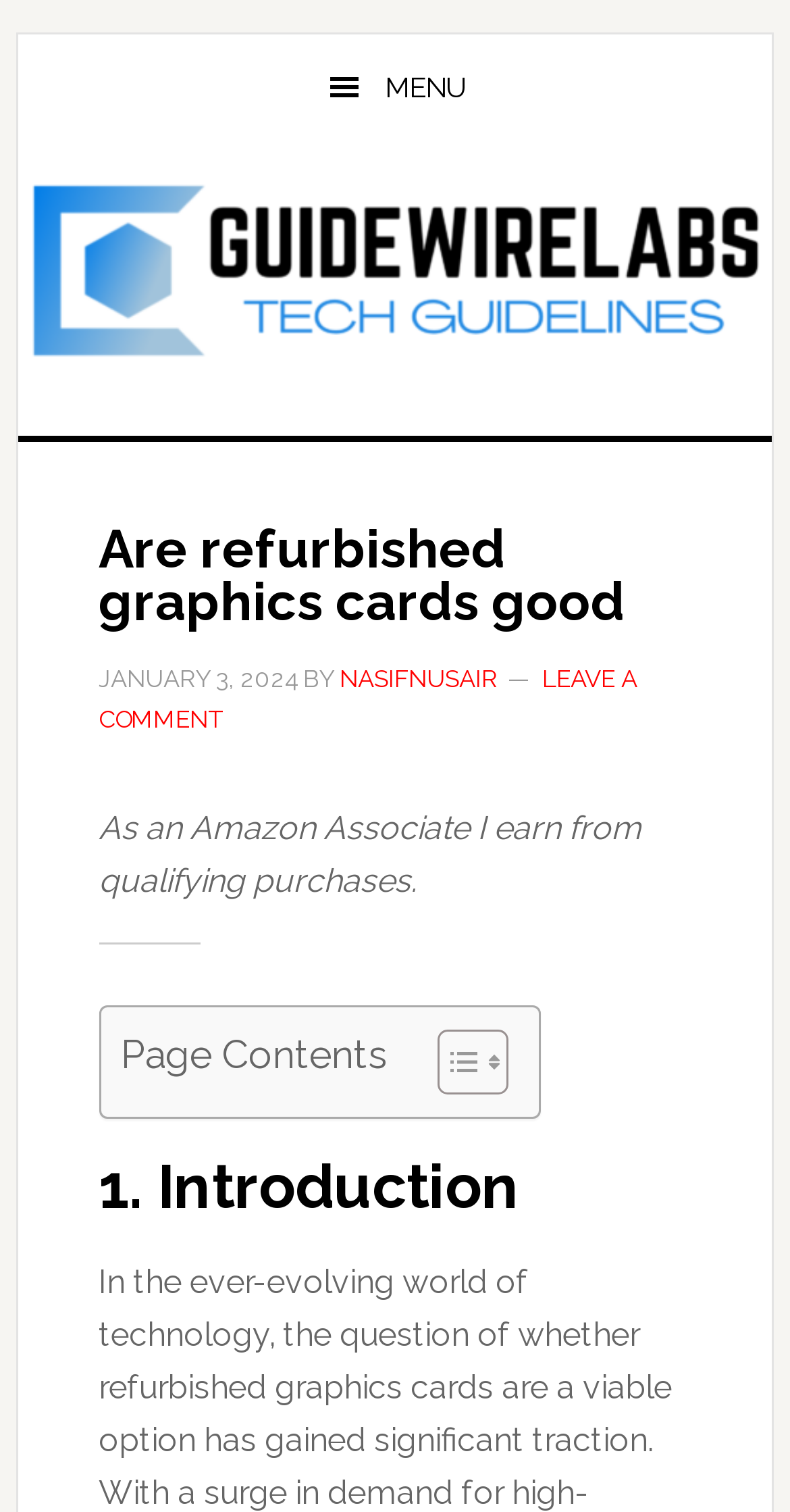Provide a comprehensive caption for the webpage.

The webpage is about refurbished graphics cards, with the main title "Are refurbished graphics cards good" prominently displayed at the top. Below the title, there is a header section that includes the date "JANUARY 3, 2024" and the author's name "NASIFNUSAIR". 

To the top-left of the page, there are two links, "Skip to main content" and "Skip to primary sidebar", which are likely used for accessibility purposes. Next to these links, there is a button with a menu icon, which is not currently pressed or expanded.

The main content of the page is divided into sections, with a table of contents on the left side. The table of contents has a heading "Page Contents" and a toggle button to expand or collapse it. The toggle button is accompanied by two small images.

The main article starts with an introduction section, headed by "1. Introduction", which discusses the viability of refurbished graphics cards in the ever-evolving world of technology. 

At the bottom of the header section, there is a disclaimer stating "As an Amazon Associate I earn from qualifying purchases."